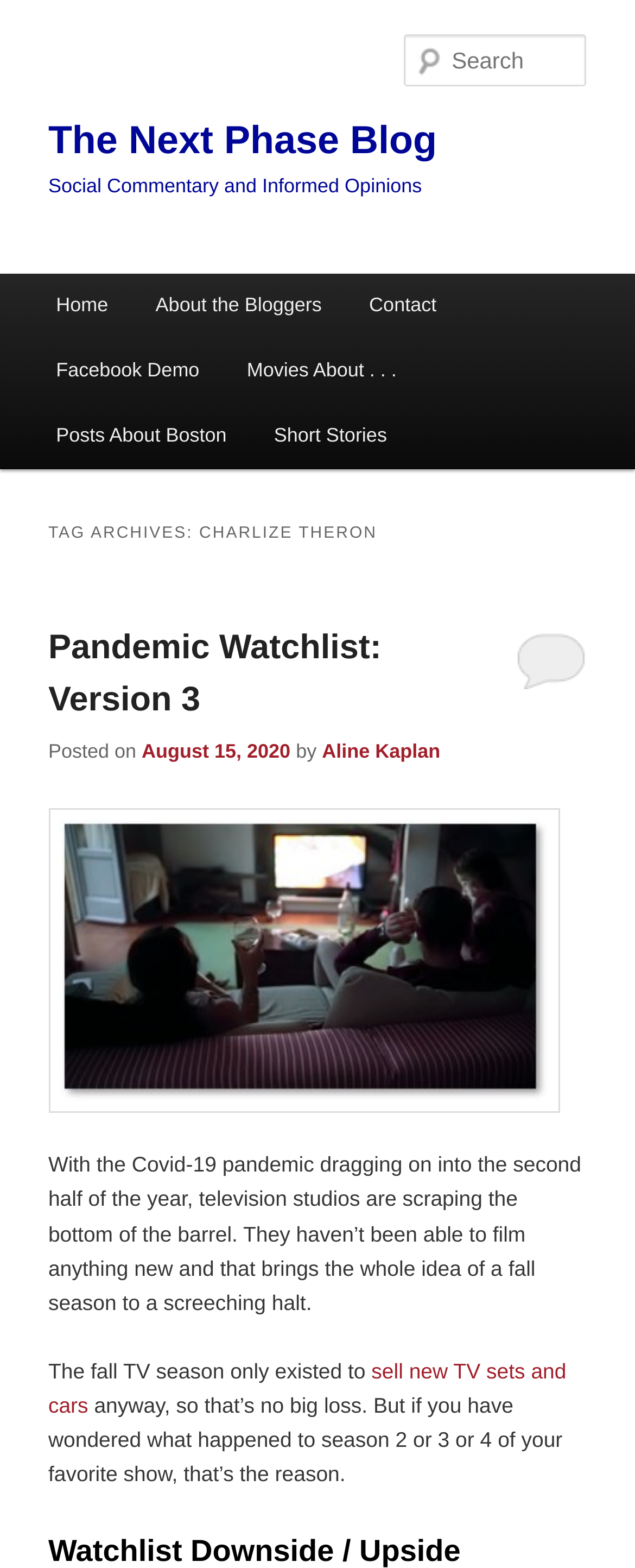Please identify the bounding box coordinates of the area that needs to be clicked to fulfill the following instruction: "Go to the home page."

[0.051, 0.175, 0.208, 0.216]